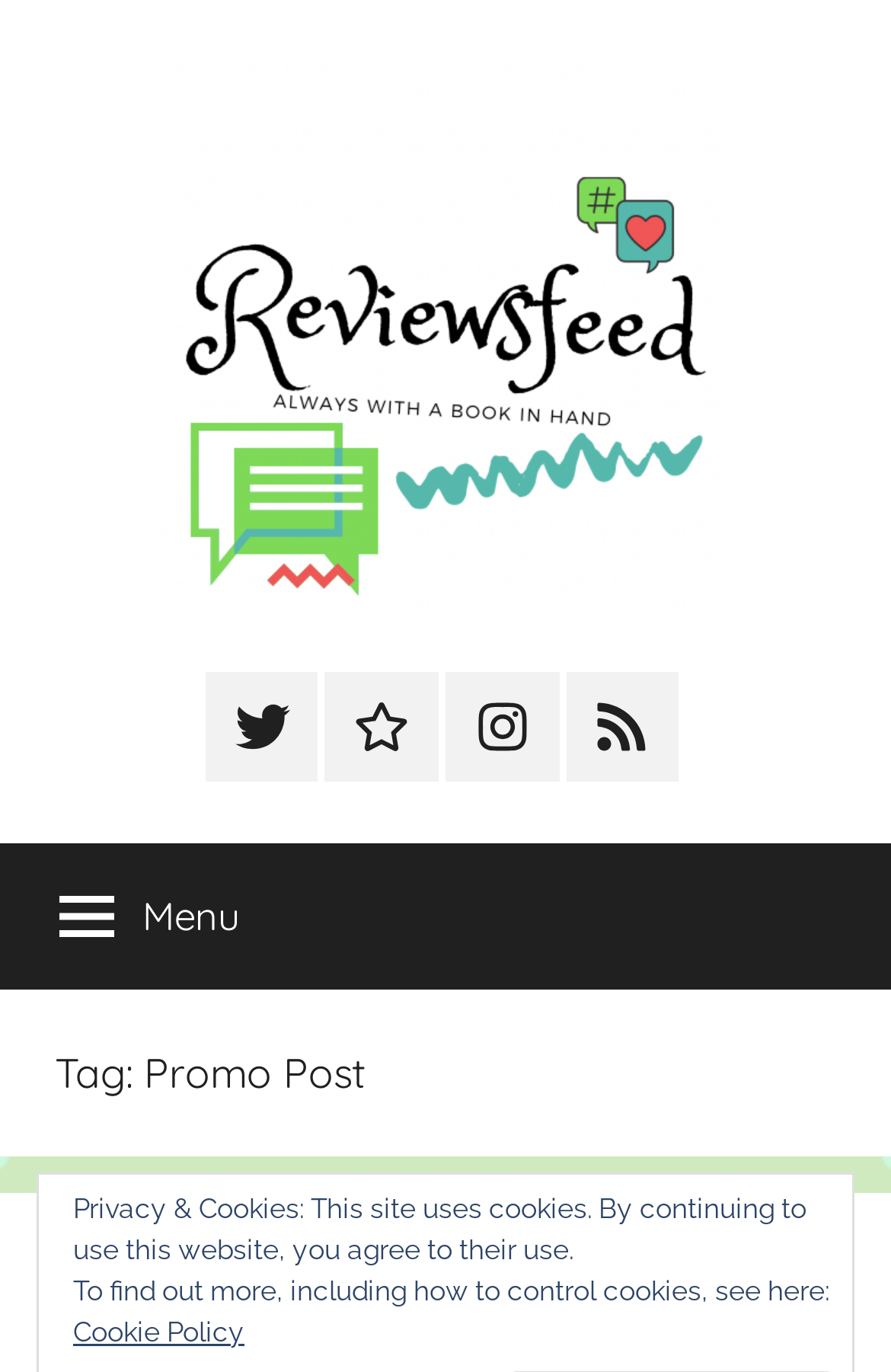Extract the heading text from the webpage.

Tag: Promo Post